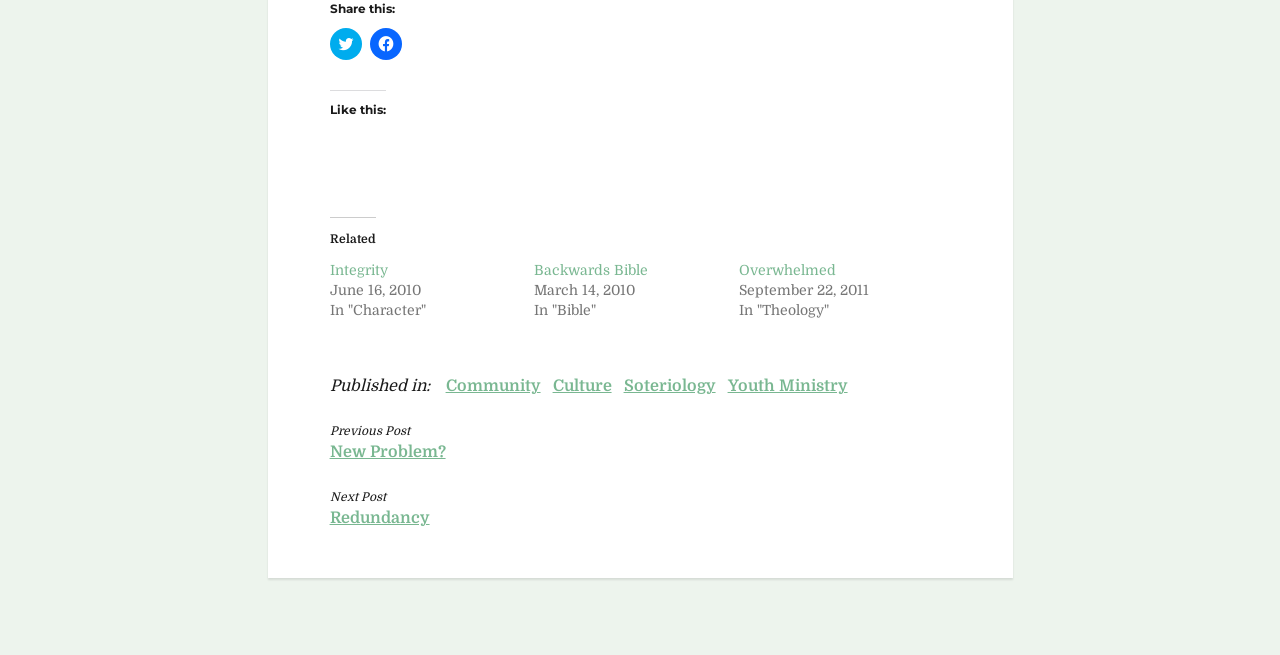What is the section title above the links 'Community', 'Culture', etc.?
Please answer using one word or phrase, based on the screenshot.

Published in: